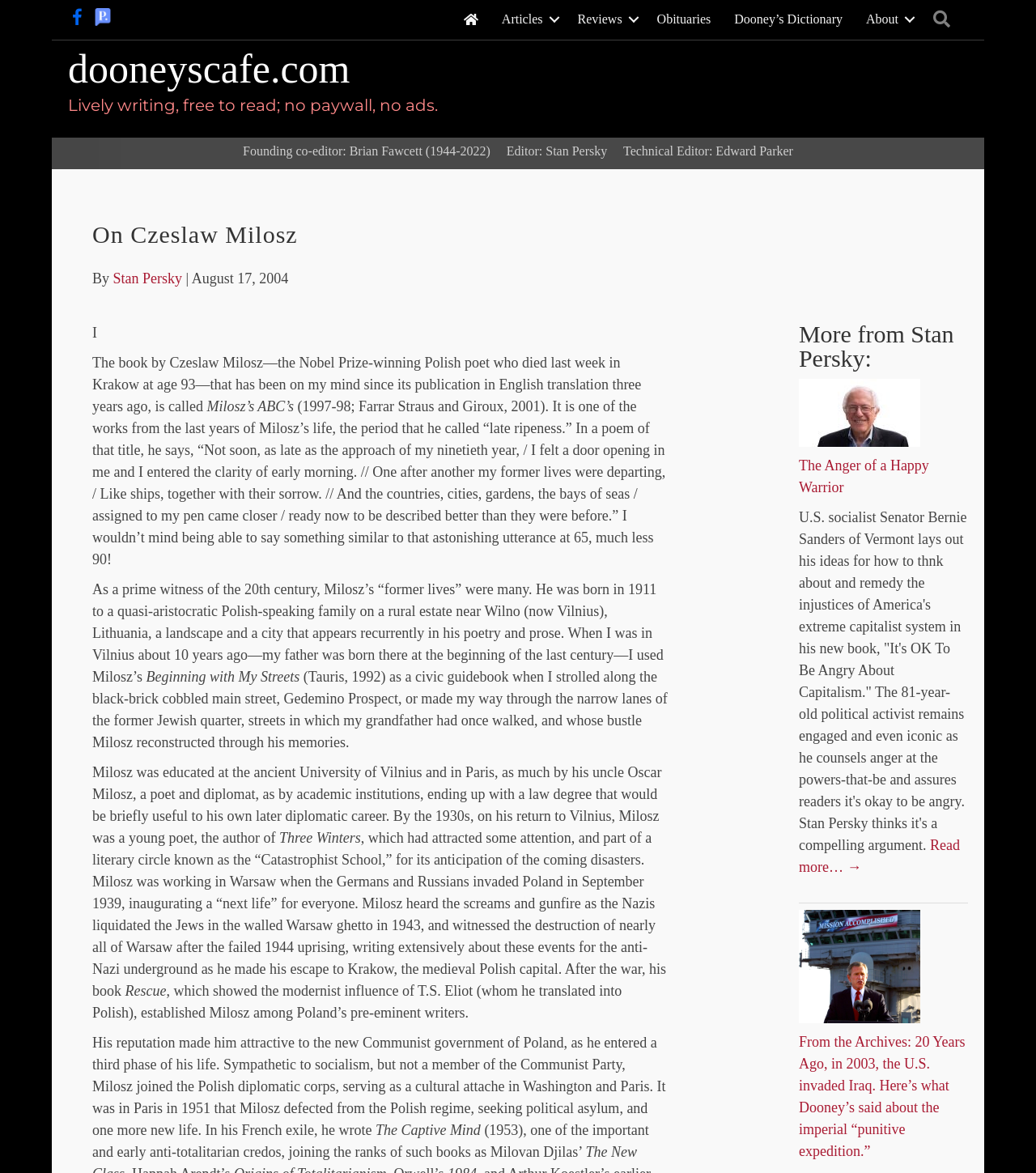Where did Czeslaw Milosz work as a cultural attache?
Using the image, answer in one word or phrase.

Washington and Paris